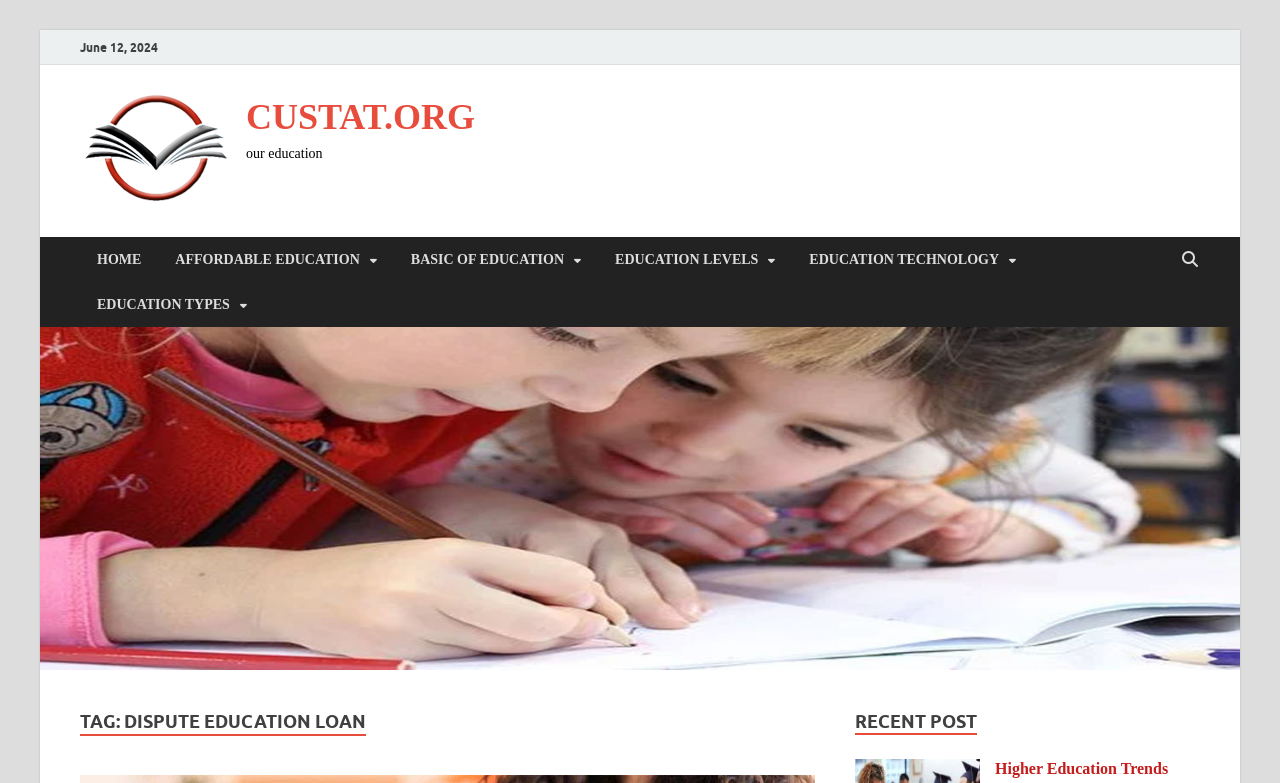What is the date displayed on the top?
Look at the image and answer with only one word or phrase.

June 12, 2024